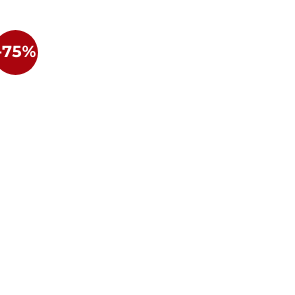Kindly respond to the following question with a single word or a brief phrase: 
What is the purpose of the promotional offer?

Encourage quick purchases